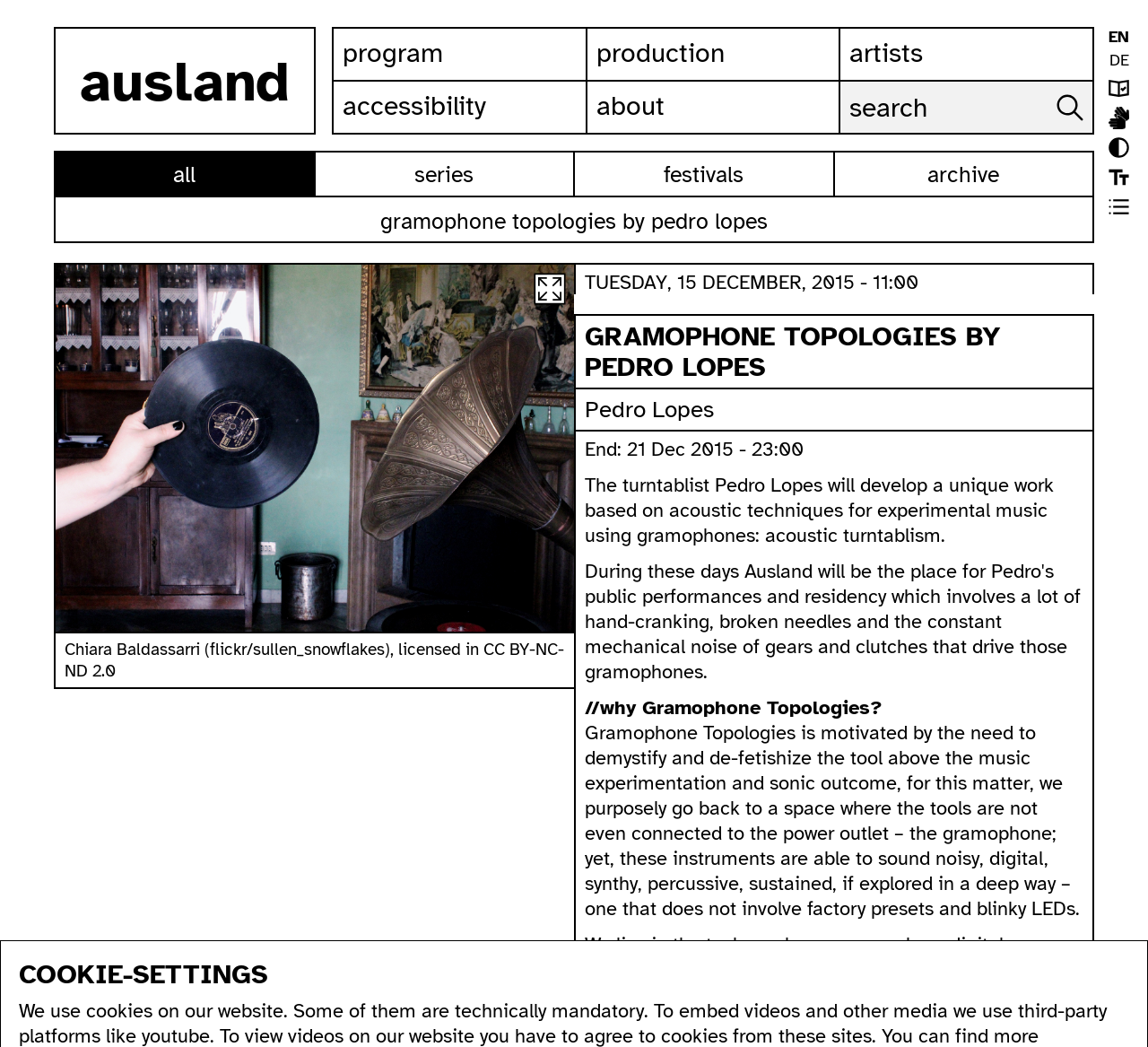Answer the question with a brief word or phrase:
What is the name of the artist?

Pedro Lopes